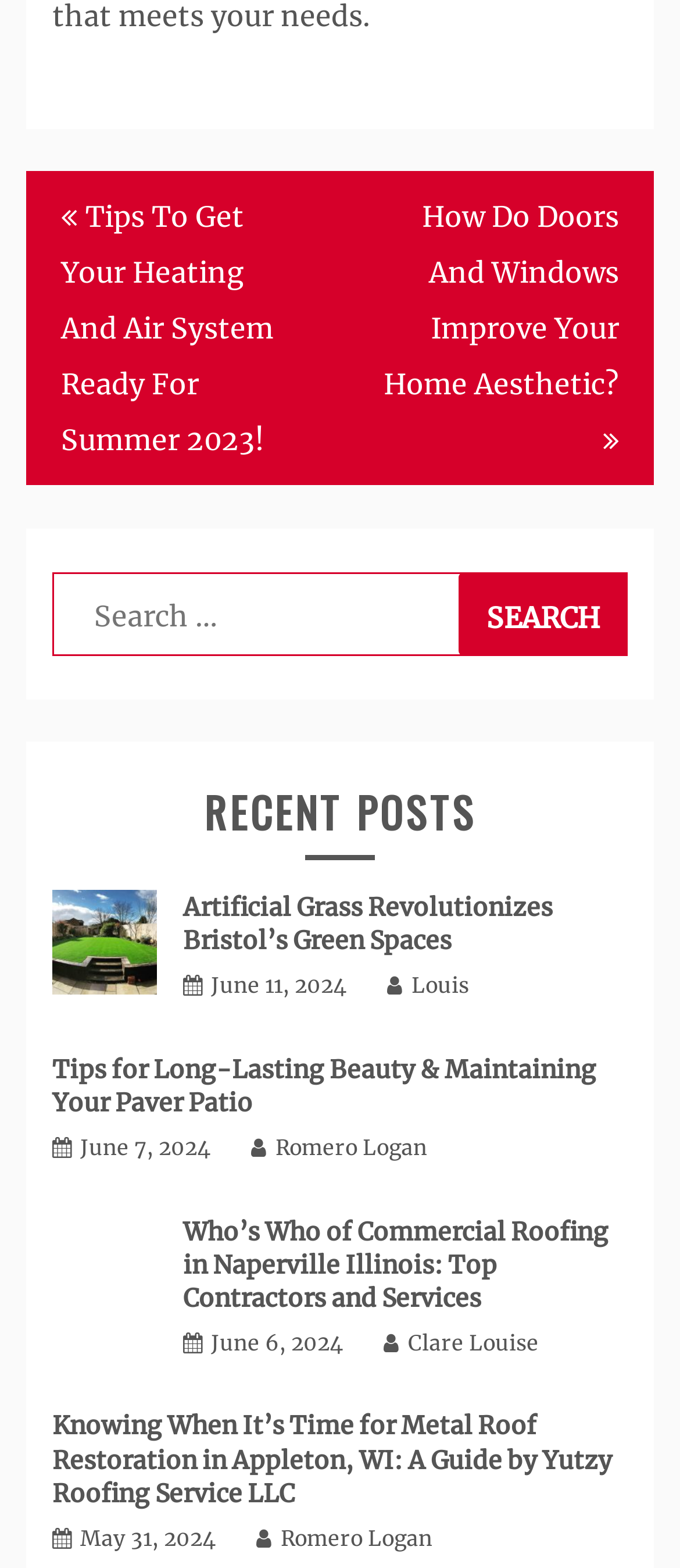Could you highlight the region that needs to be clicked to execute the instruction: "Search for posts"?

[0.077, 0.365, 0.923, 0.418]